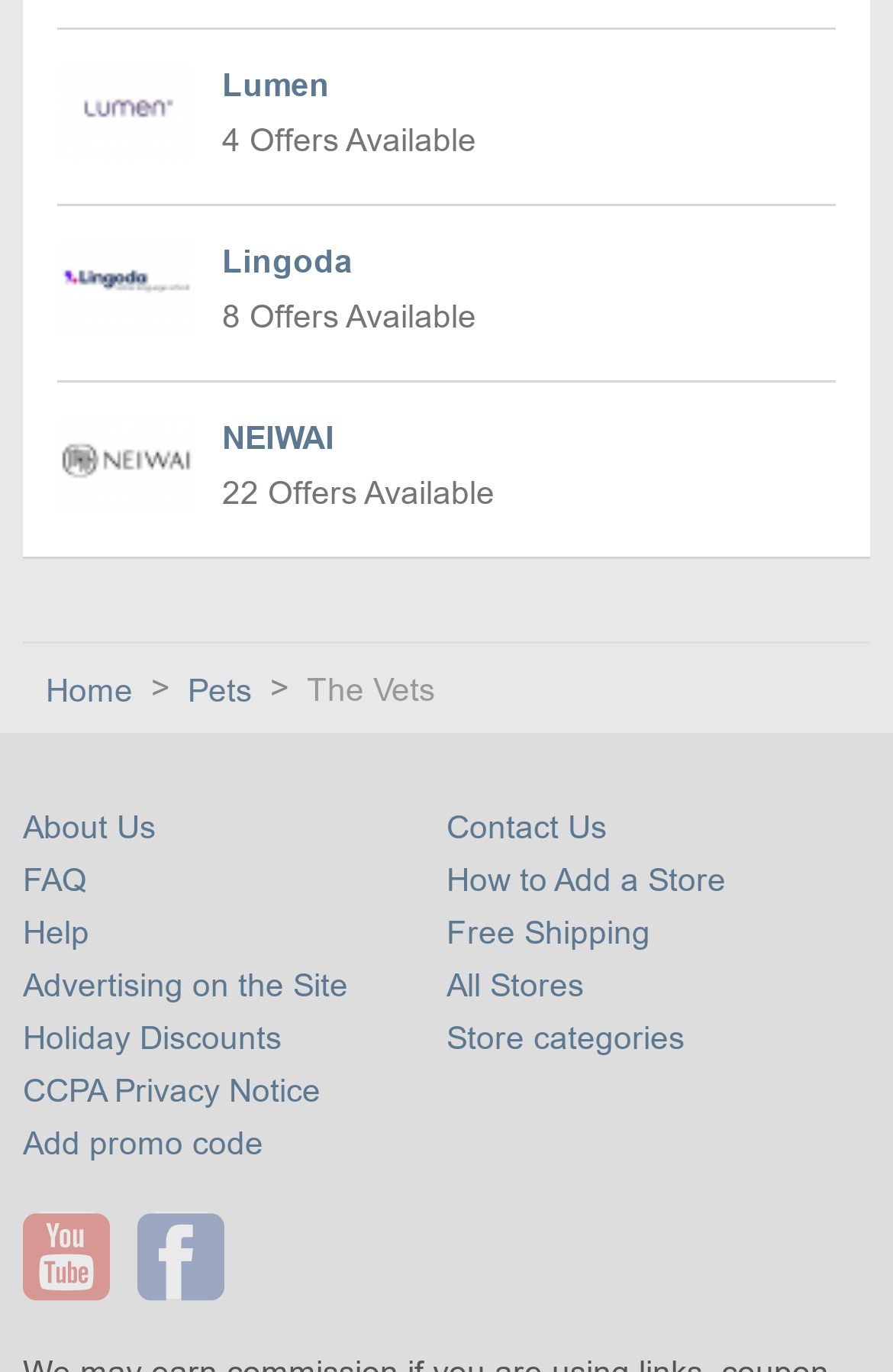Specify the bounding box coordinates of the element's region that should be clicked to achieve the following instruction: "Click on the '. What should you not do before a massage?' link". The bounding box coordinates consist of four float numbers between 0 and 1, in the format [left, top, right, bottom].

None